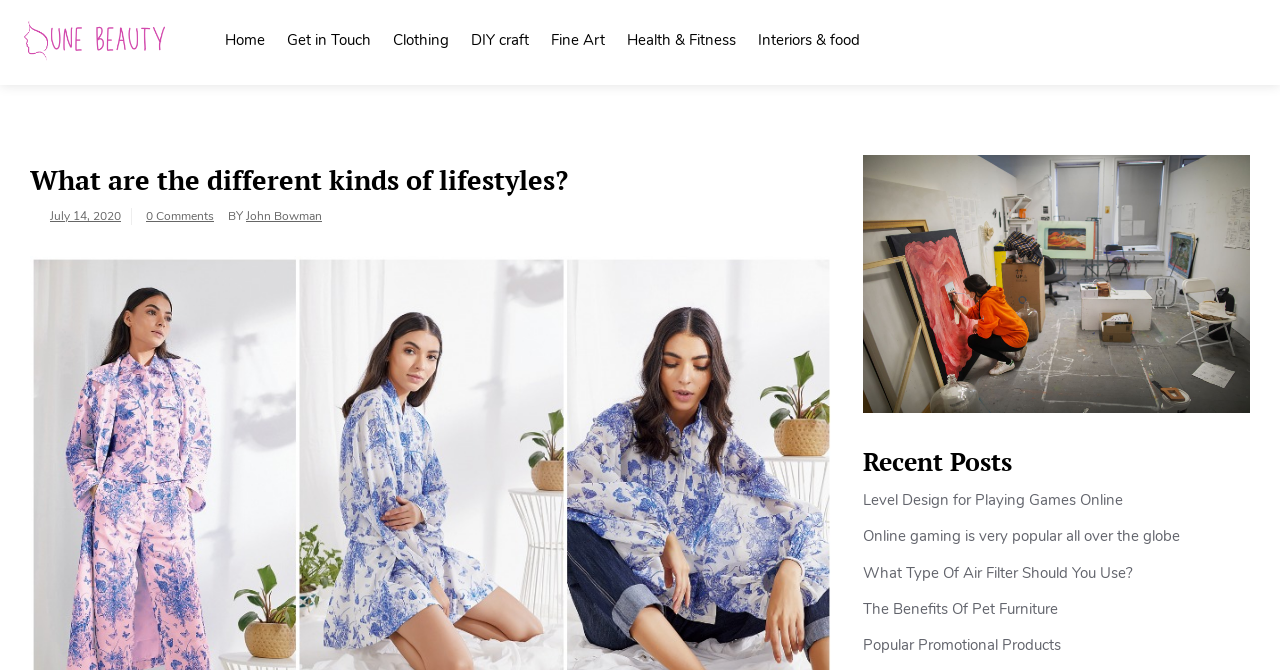Use one word or a short phrase to answer the question provided: 
What is the date of the article 'What are the different kinds of lifestyles?'?

July 14, 2020